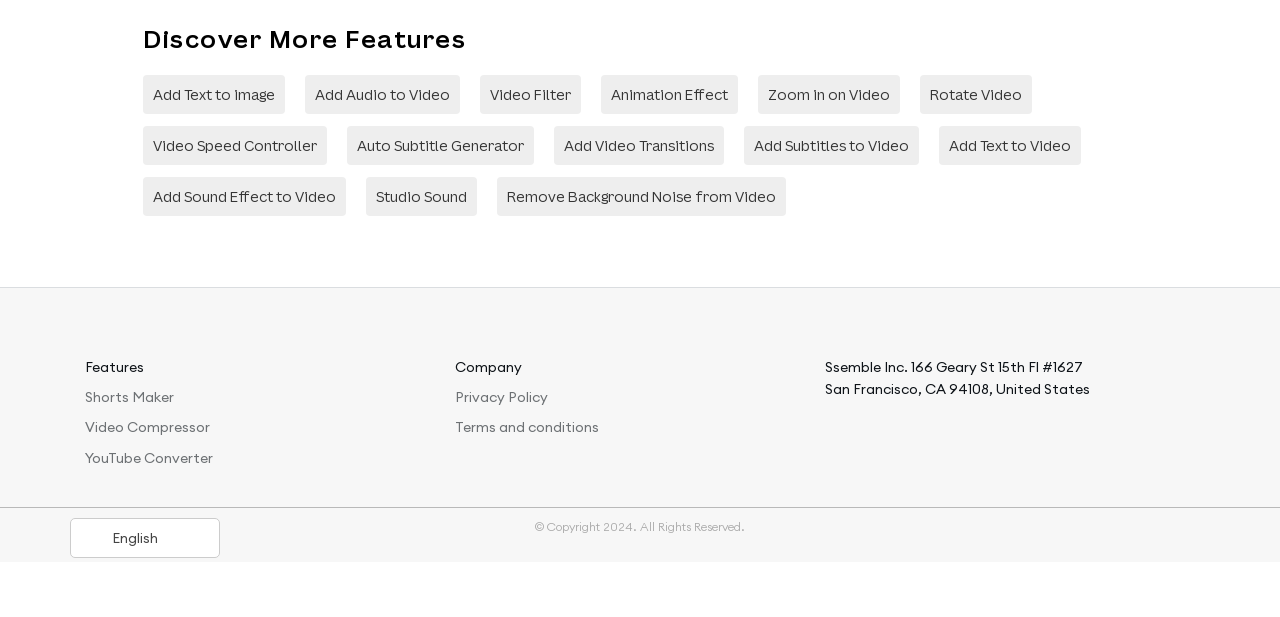Using the information in the image, give a detailed answer to the following question: How many social media links are there at the bottom of the webpage?

There are 3 social media links at the bottom of the webpage, which are 'Y', 'T', and 'E', with bounding box coordinates of [0.645, 0.681, 0.678, 0.751], [0.688, 0.681, 0.722, 0.751], and [0.732, 0.681, 0.766, 0.751] respectively.